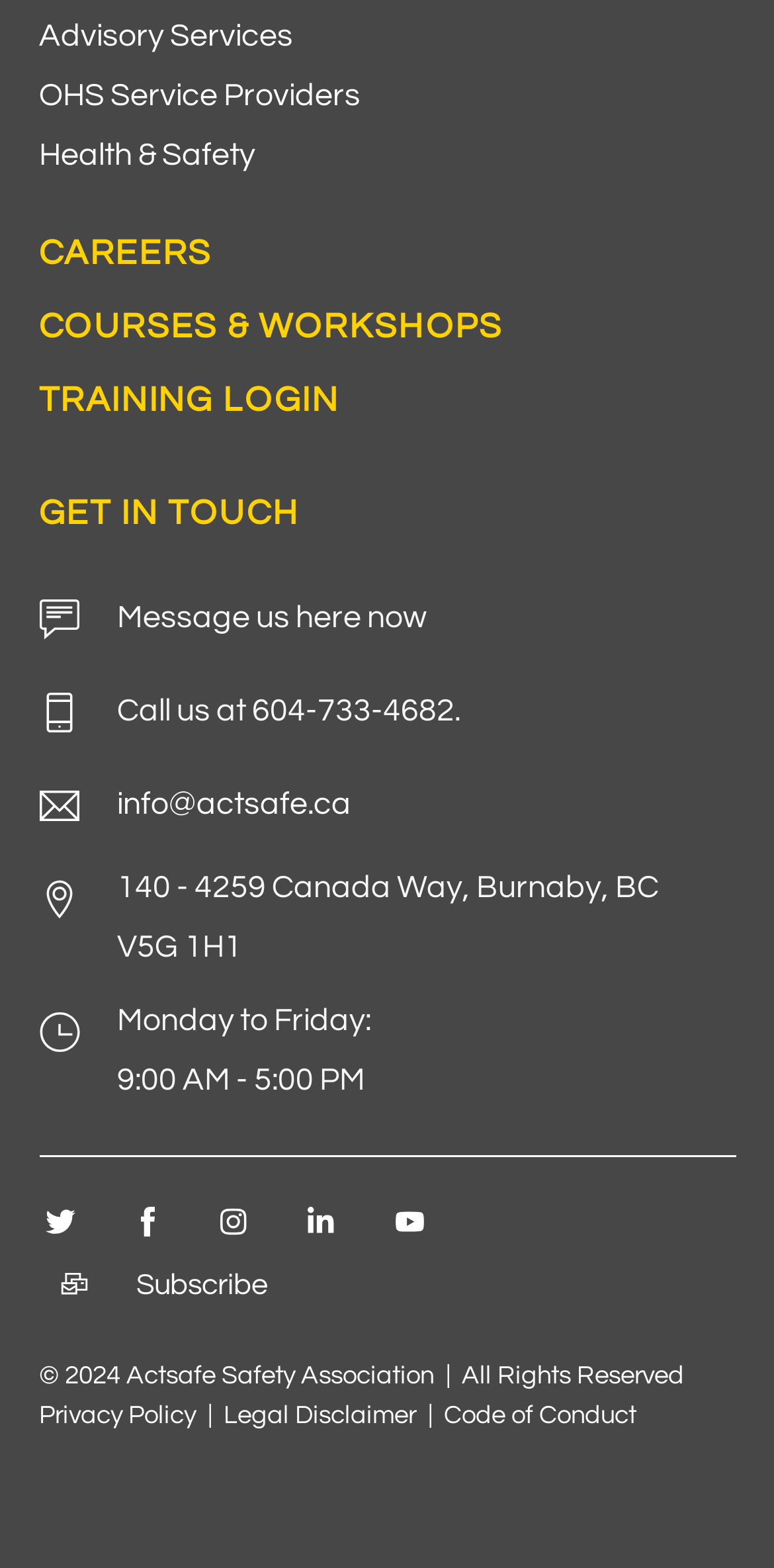Please locate the bounding box coordinates of the region I need to click to follow this instruction: "Click on Advisory Services".

[0.05, 0.013, 0.378, 0.033]